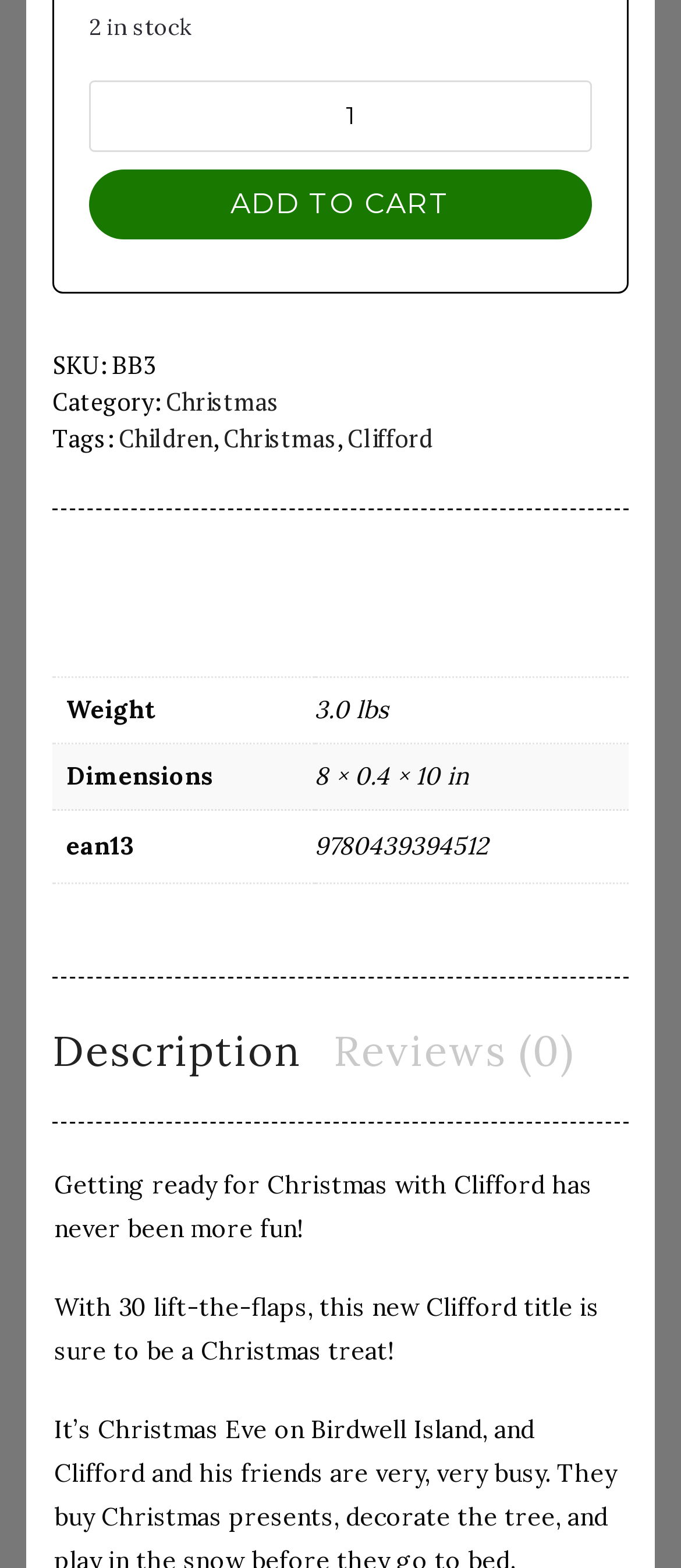Locate the bounding box coordinates of the area where you should click to accomplish the instruction: "View Disclaimer".

None